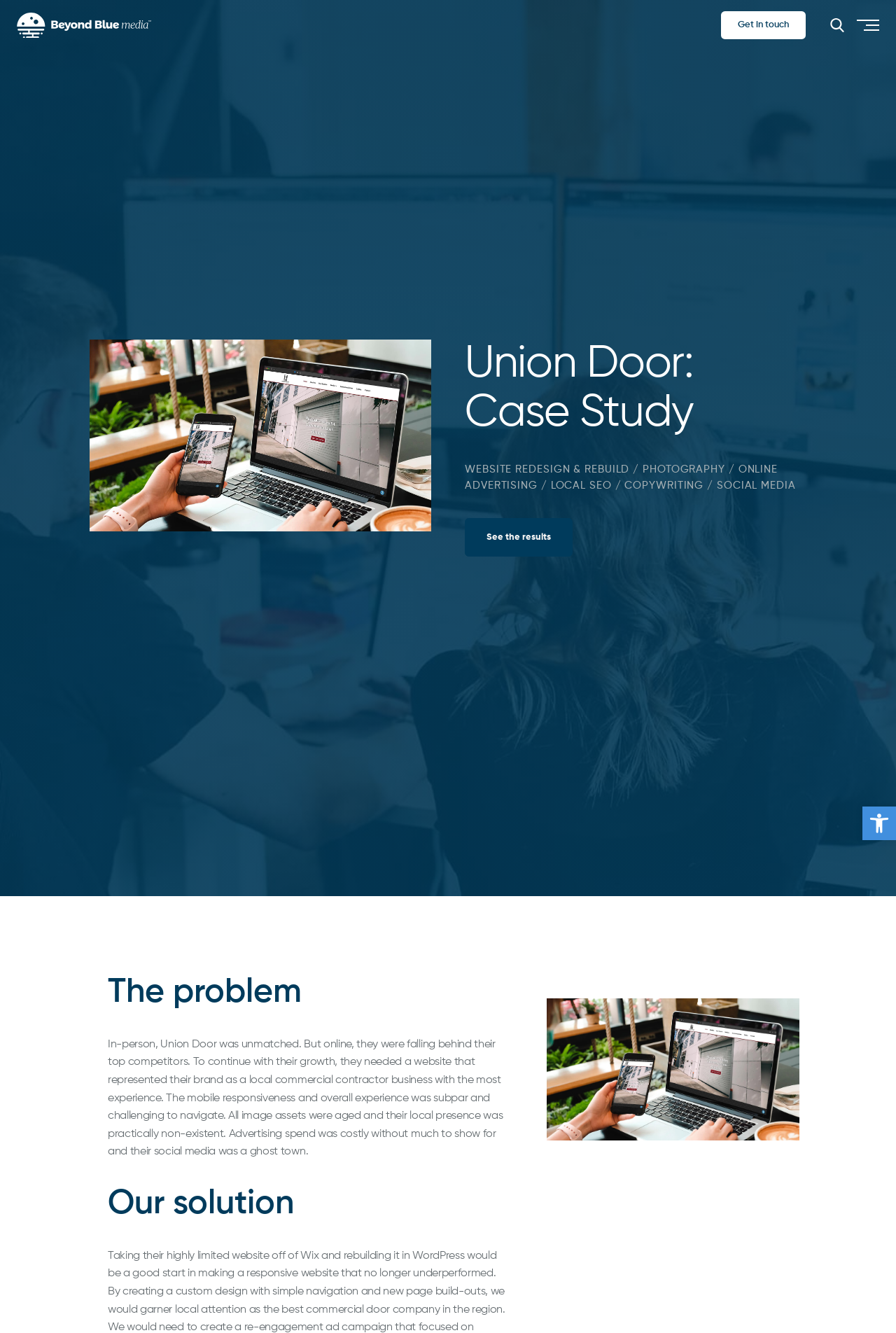Please find the bounding box coordinates (top-left x, top-left y, bottom-right x, bottom-right y) in the screenshot for the UI element described as follows: See the results

[0.519, 0.389, 0.639, 0.418]